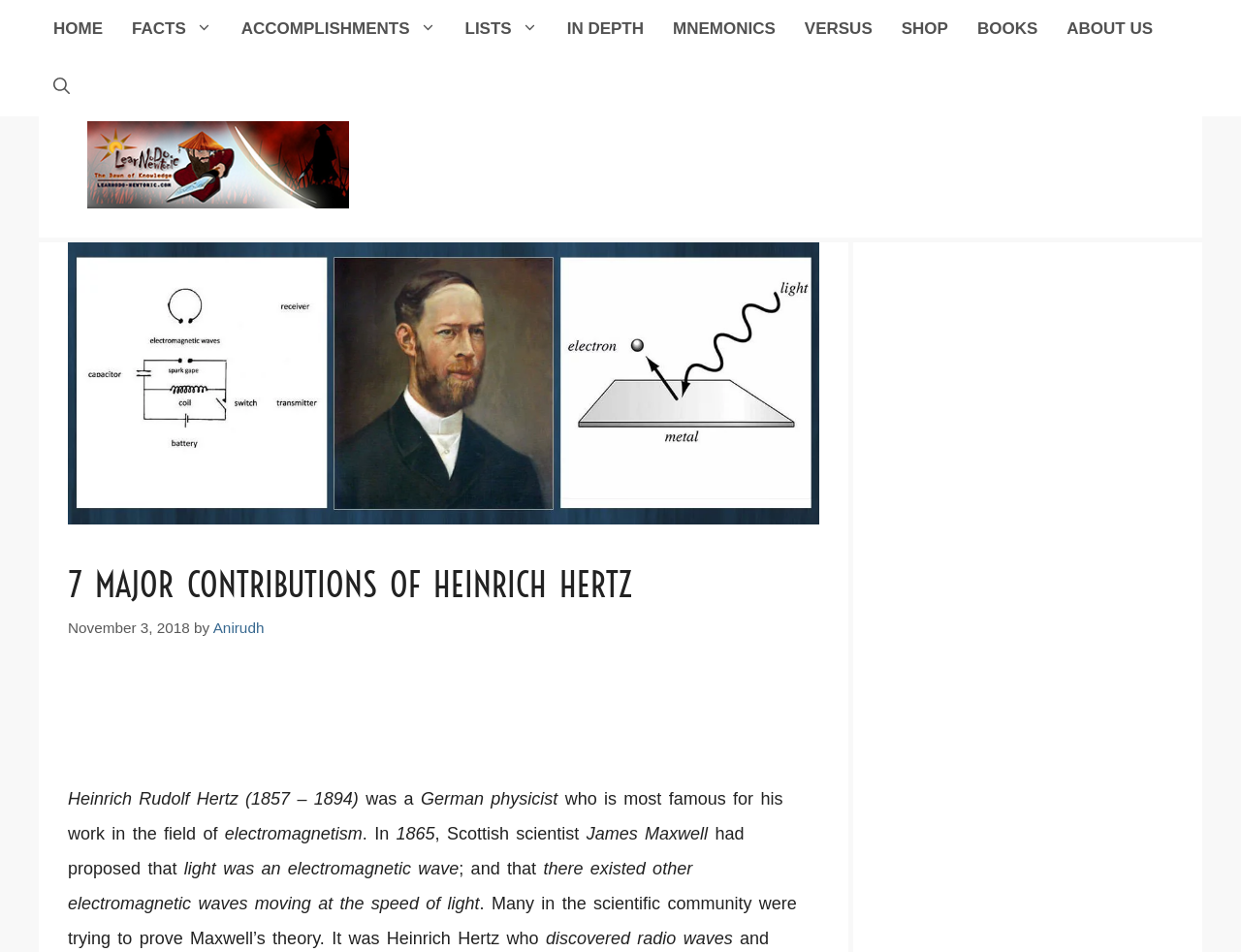Please locate the bounding box coordinates of the element that needs to be clicked to achieve the following instruction: "learn about Heinrich Hertz's accomplishments". The coordinates should be four float numbers between 0 and 1, i.e., [left, top, right, bottom].

[0.183, 0.0, 0.363, 0.061]